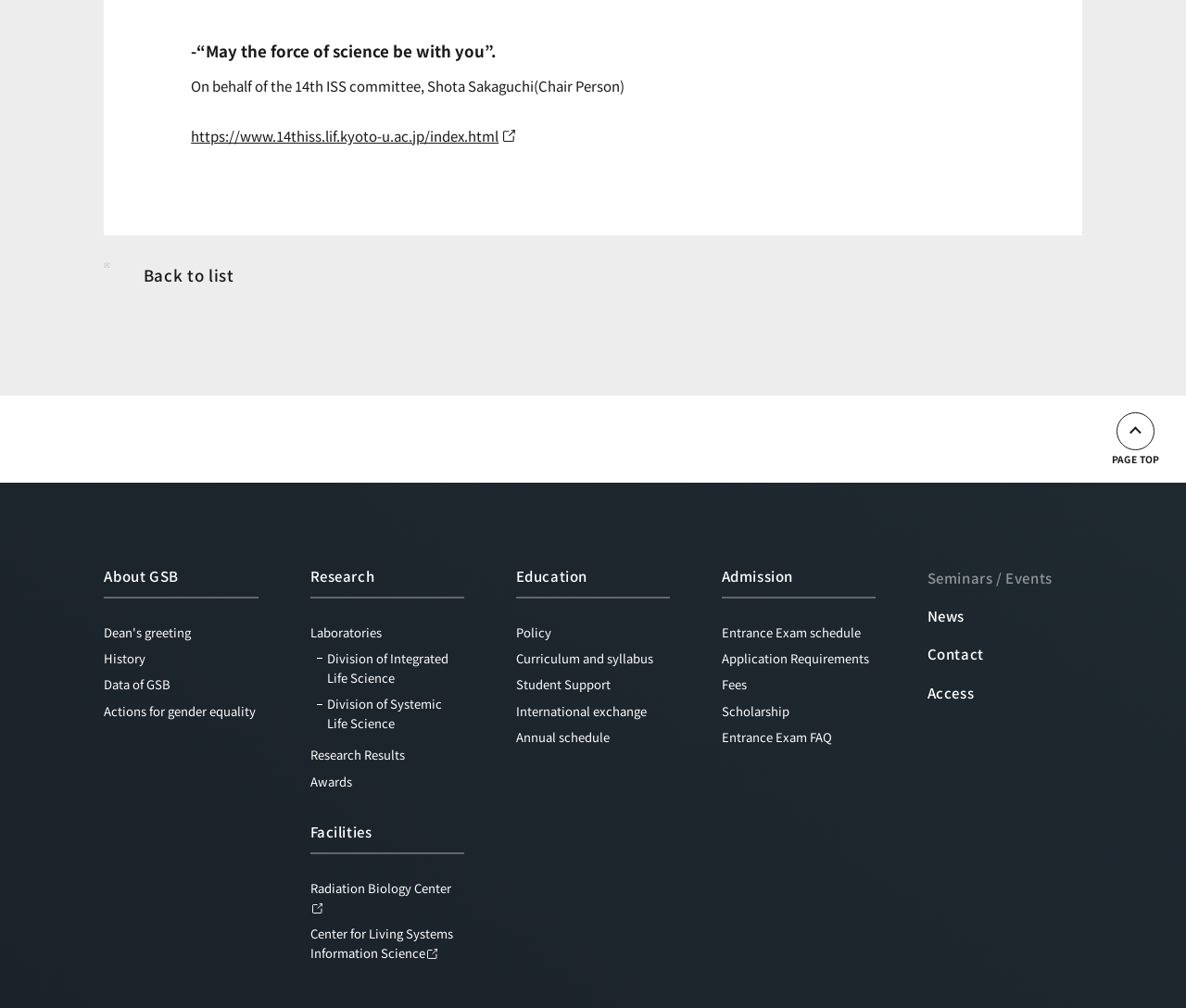What is the 'Dean's greeting' link about?
Use the screenshot to answer the question with a single word or phrase.

A message from the dean